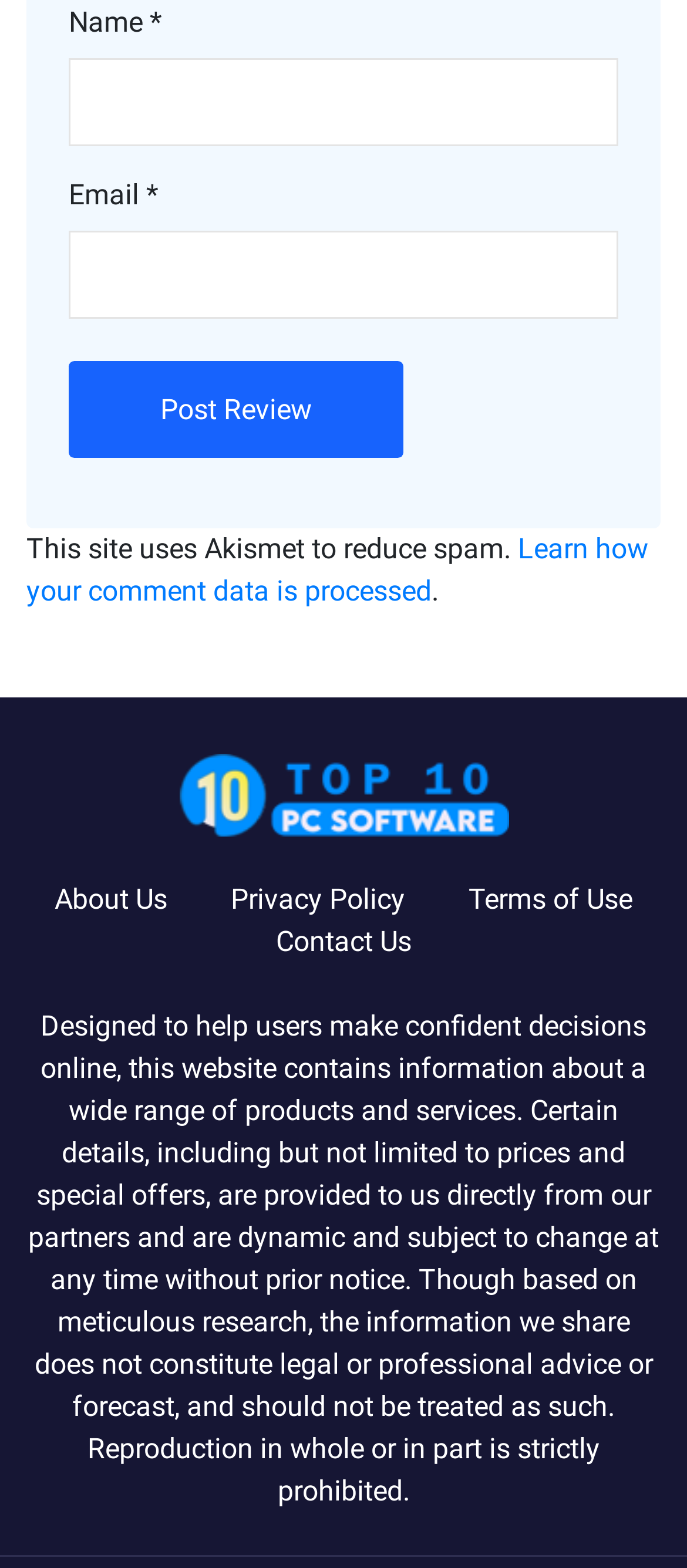Highlight the bounding box coordinates of the element that should be clicked to carry out the following instruction: "Enter your name". The coordinates must be given as four float numbers ranging from 0 to 1, i.e., [left, top, right, bottom].

[0.1, 0.037, 0.9, 0.093]